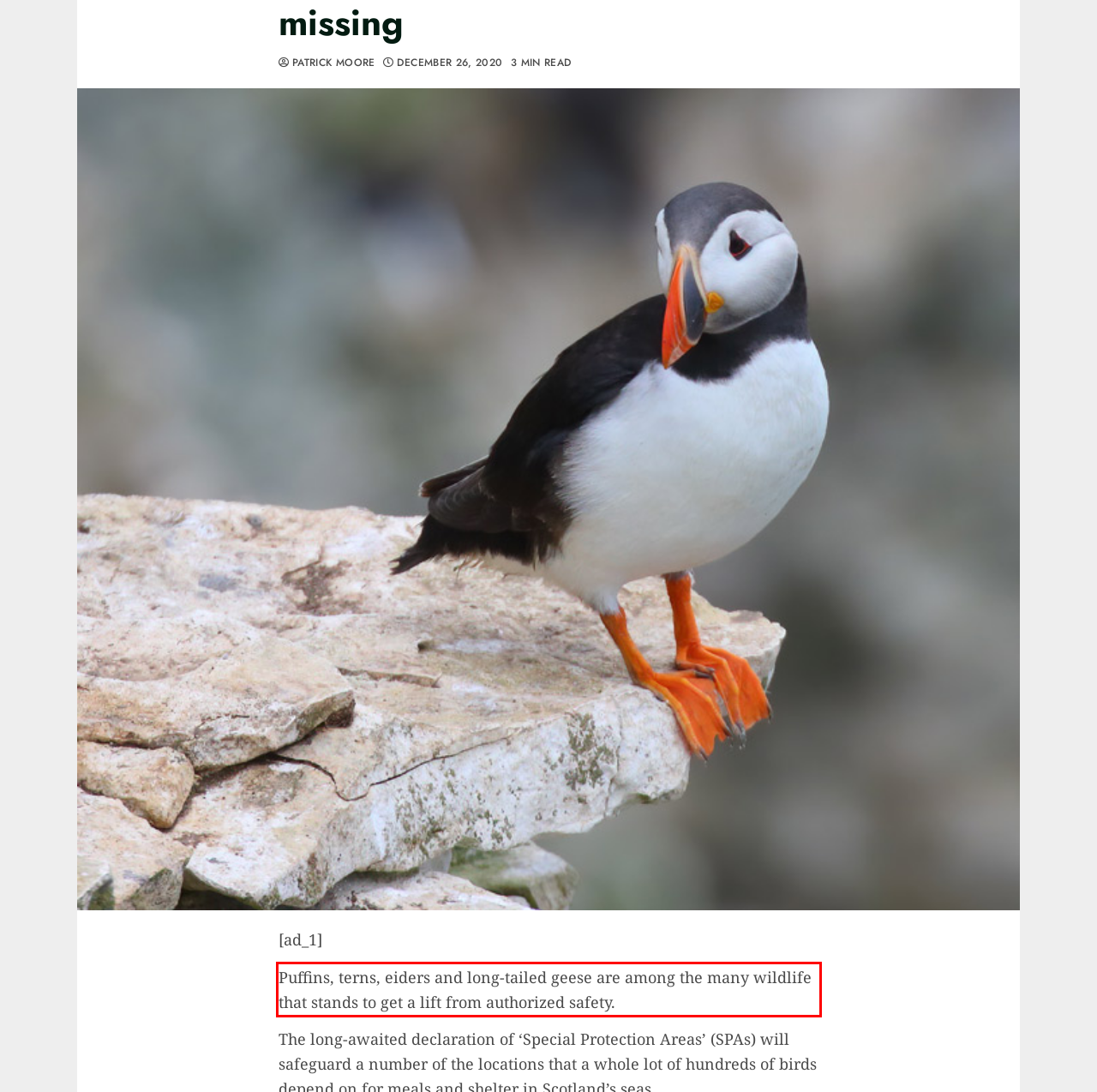Please analyze the screenshot of a webpage and extract the text content within the red bounding box using OCR.

Puffins, terns, eiders and long-tailed geese are among the many wildlife that stands to get a lift from authorized safety.